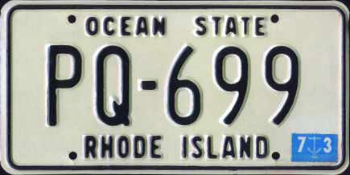Respond concisely with one word or phrase to the following query:
What is the slogan on the top of the license plate?

OCEAN STATE